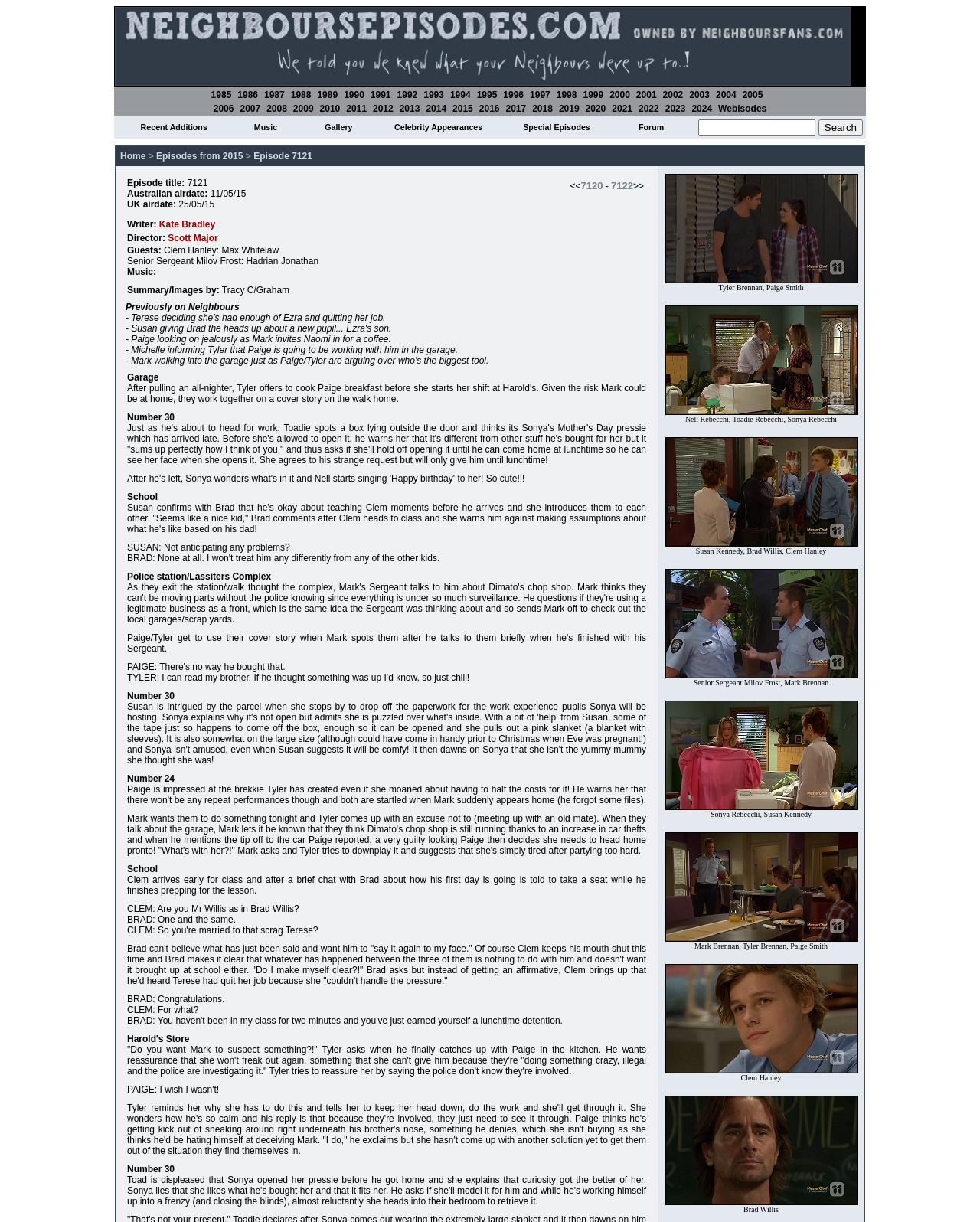Use a single word or phrase to answer the question:
What type of content is available in the Gallery section?

Images